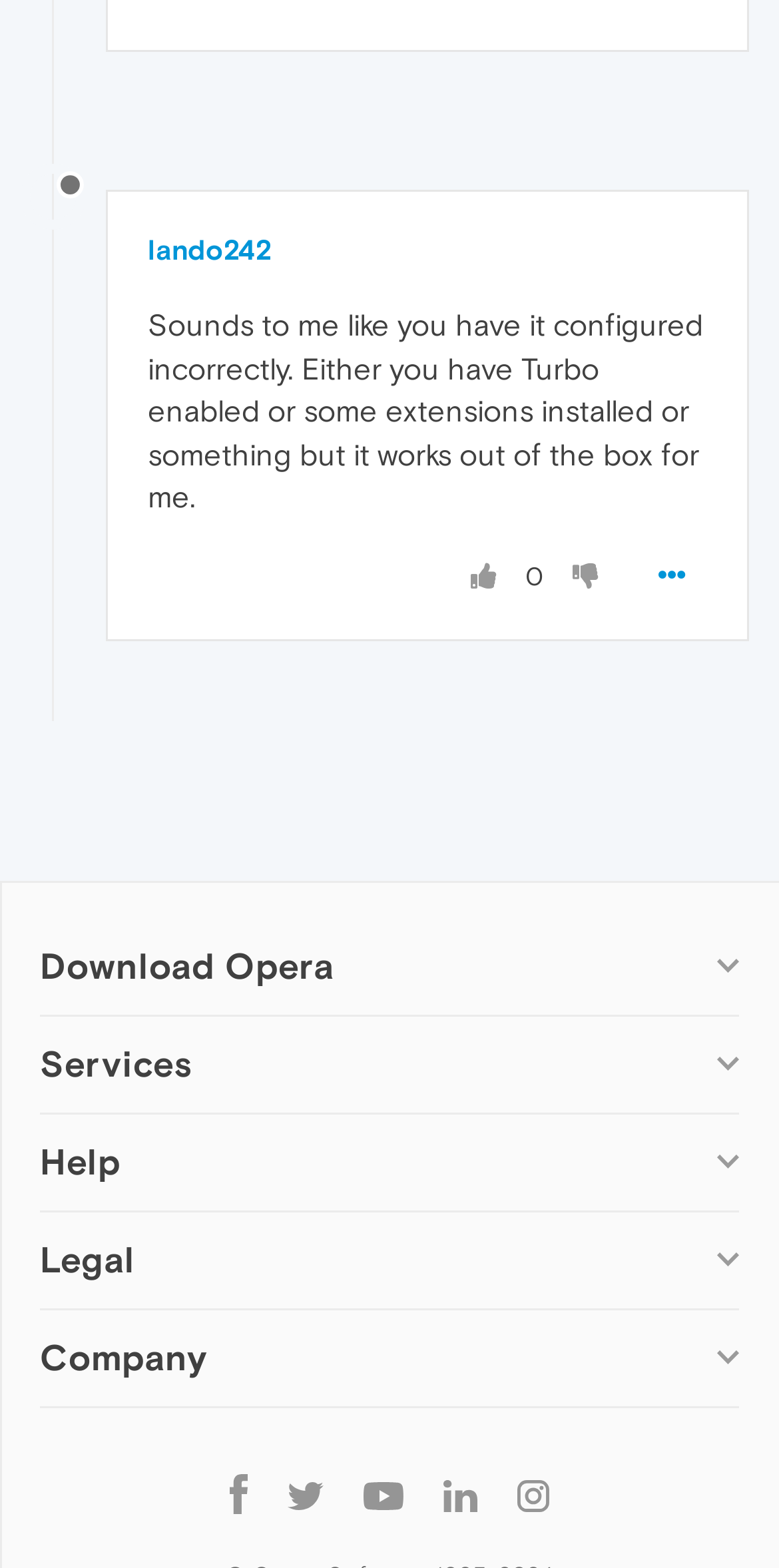Indicate the bounding box coordinates of the element that needs to be clicked to satisfy the following instruction: "Follow Opera on Facebook". The coordinates should be four float numbers between 0 and 1, i.e., [left, top, right, bottom].

[0.269, 0.936, 0.344, 0.968]